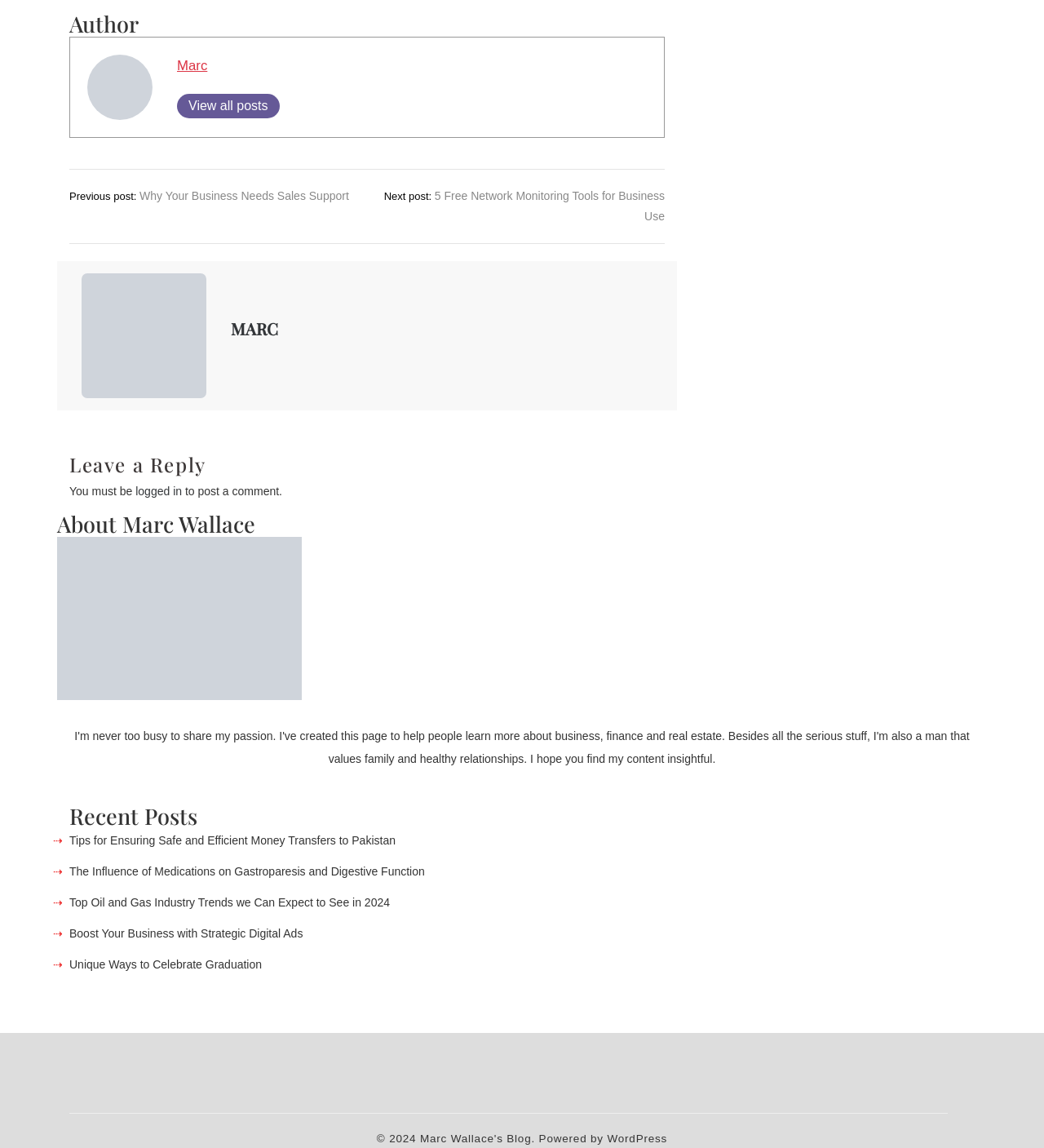Locate the bounding box coordinates of the clickable region to complete the following instruction: "Read previous post."

[0.066, 0.166, 0.334, 0.176]